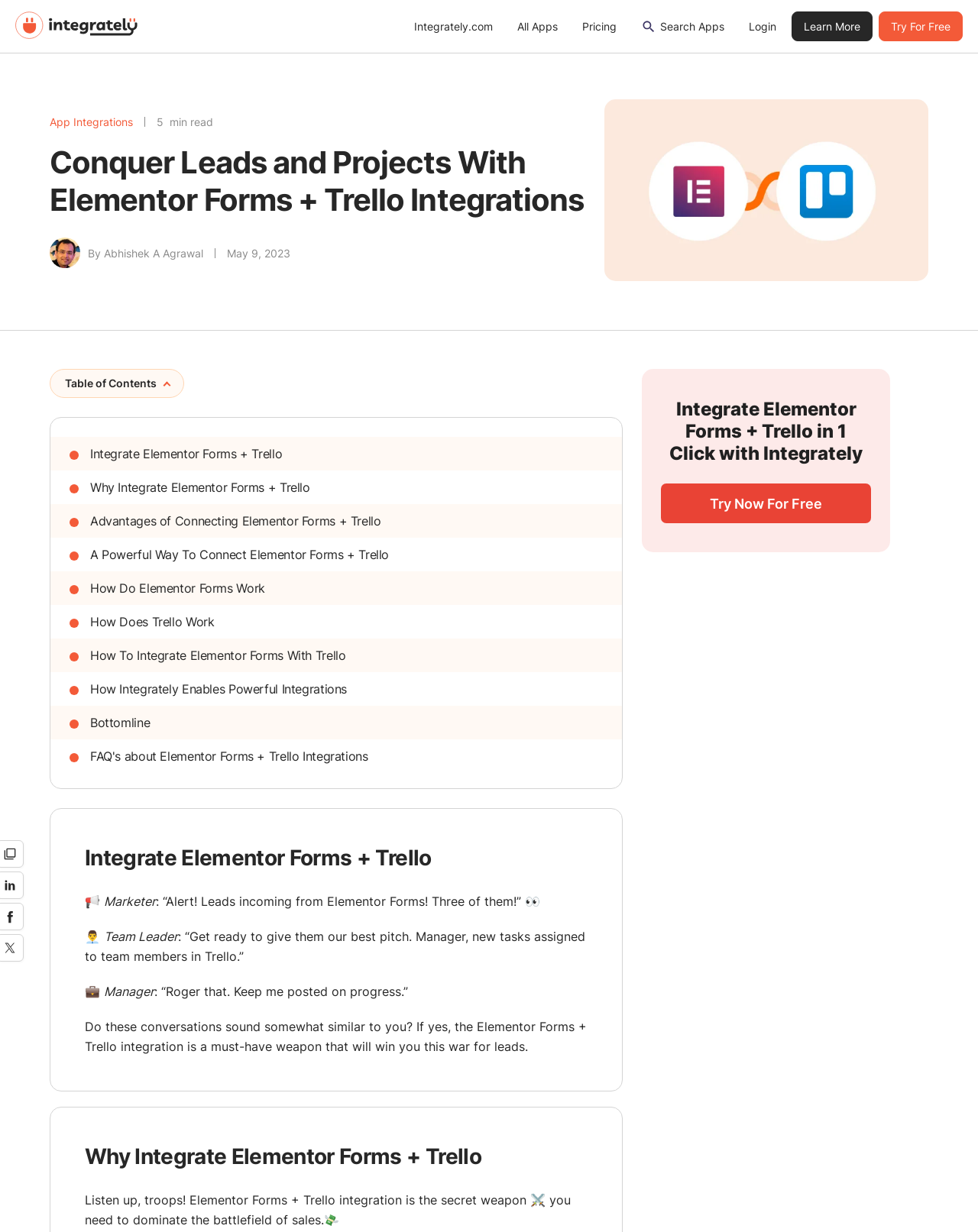Please extract and provide the main headline of the webpage.

Conquer Leads and Projects With Elementor Forms + Trello Integrations